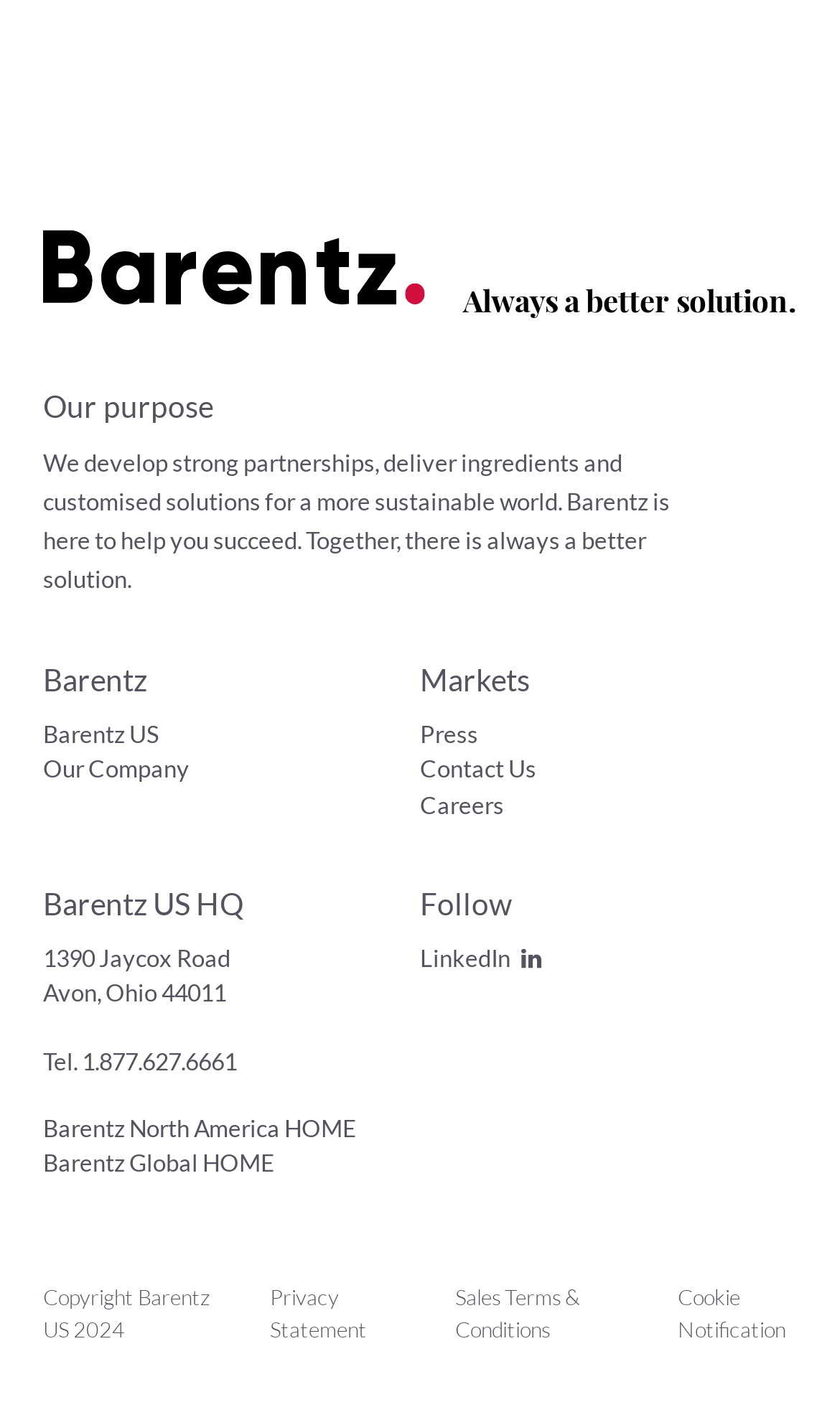What is the address of Barentz US HQ?
Refer to the screenshot and answer in one word or phrase.

1390 Jaycox Road, Avon, Ohio 44011